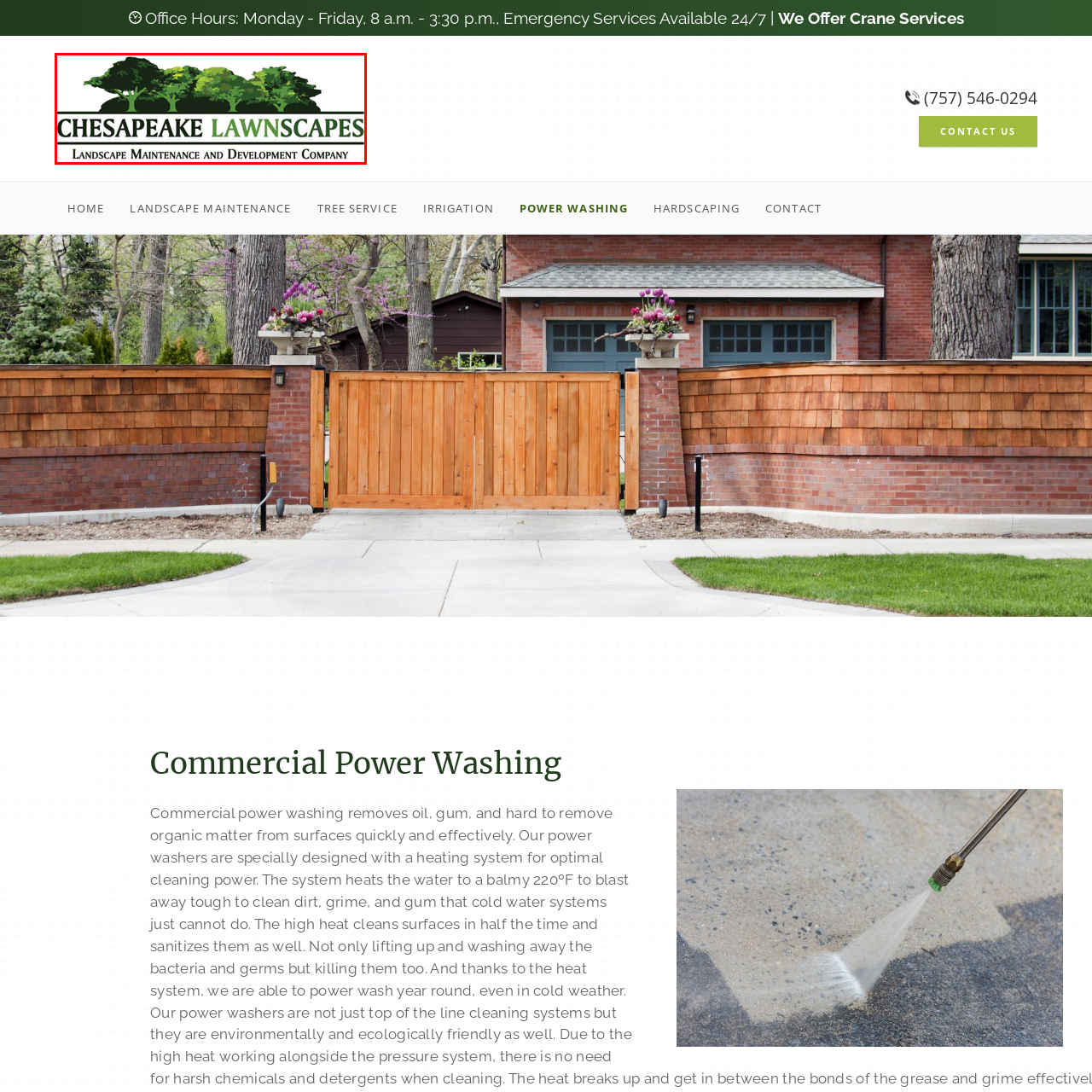View the image highlighted in red and provide one word or phrase: What is the color of 'LAWNSCAPES'?

Vibrant green